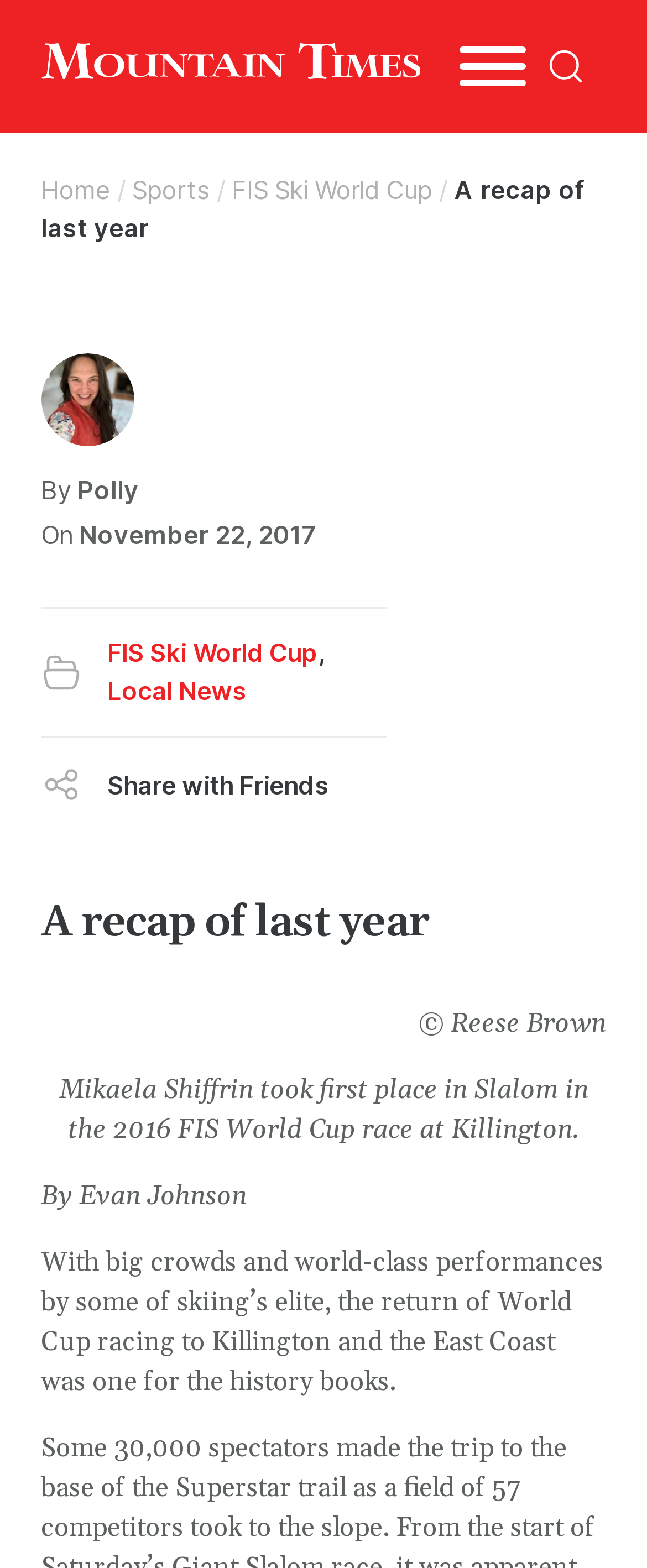Highlight the bounding box coordinates of the element that should be clicked to carry out the following instruction: "Open menu". The coordinates must be given as four float numbers ranging from 0 to 1, i.e., [left, top, right, bottom].

[0.711, 0.03, 0.814, 0.055]